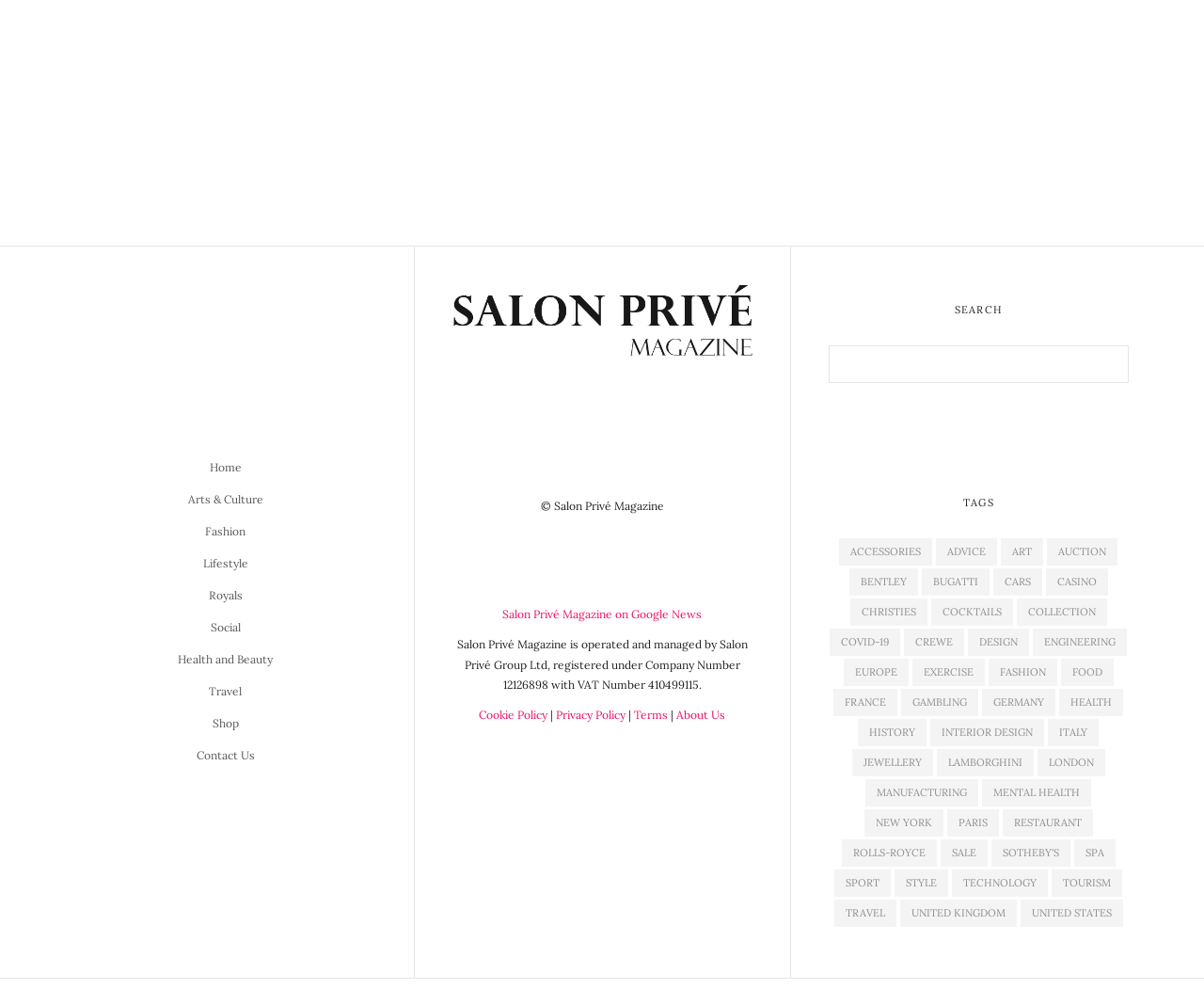Identify the bounding box coordinates of the part that should be clicked to carry out this instruction: "Search for something".

[0.688, 0.349, 0.937, 0.387]